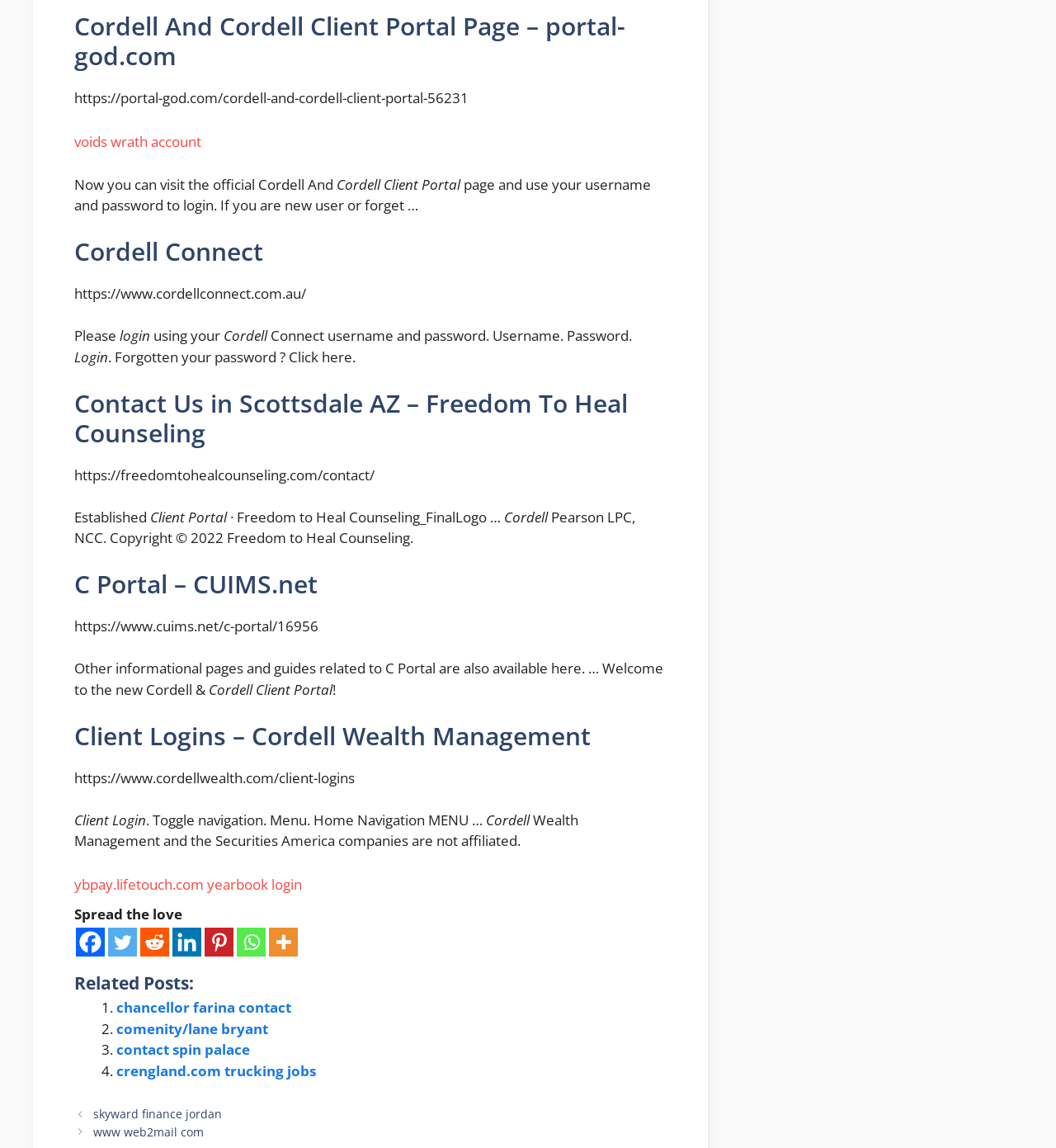Identify the bounding box for the described UI element. Provide the coordinates in (top-left x, top-left y, bottom-right x, bottom-right y) format with values ranging from 0 to 1: voids wrath account

[0.07, 0.115, 0.191, 0.132]